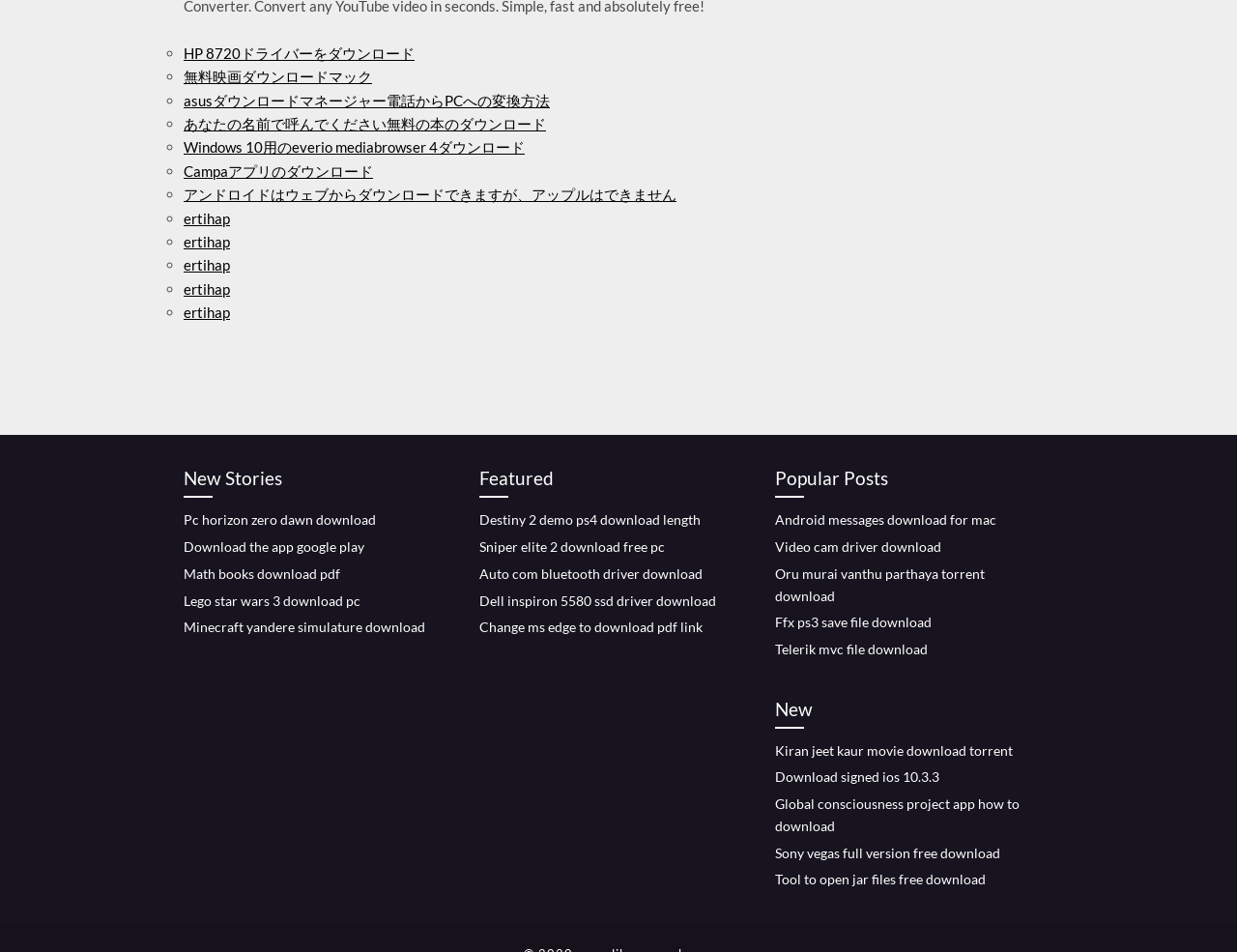Identify the bounding box coordinates for the UI element mentioned here: "Ffx ps3 save file download". Provide the coordinates as four float values between 0 and 1, i.e., [left, top, right, bottom].

[0.627, 0.645, 0.753, 0.662]